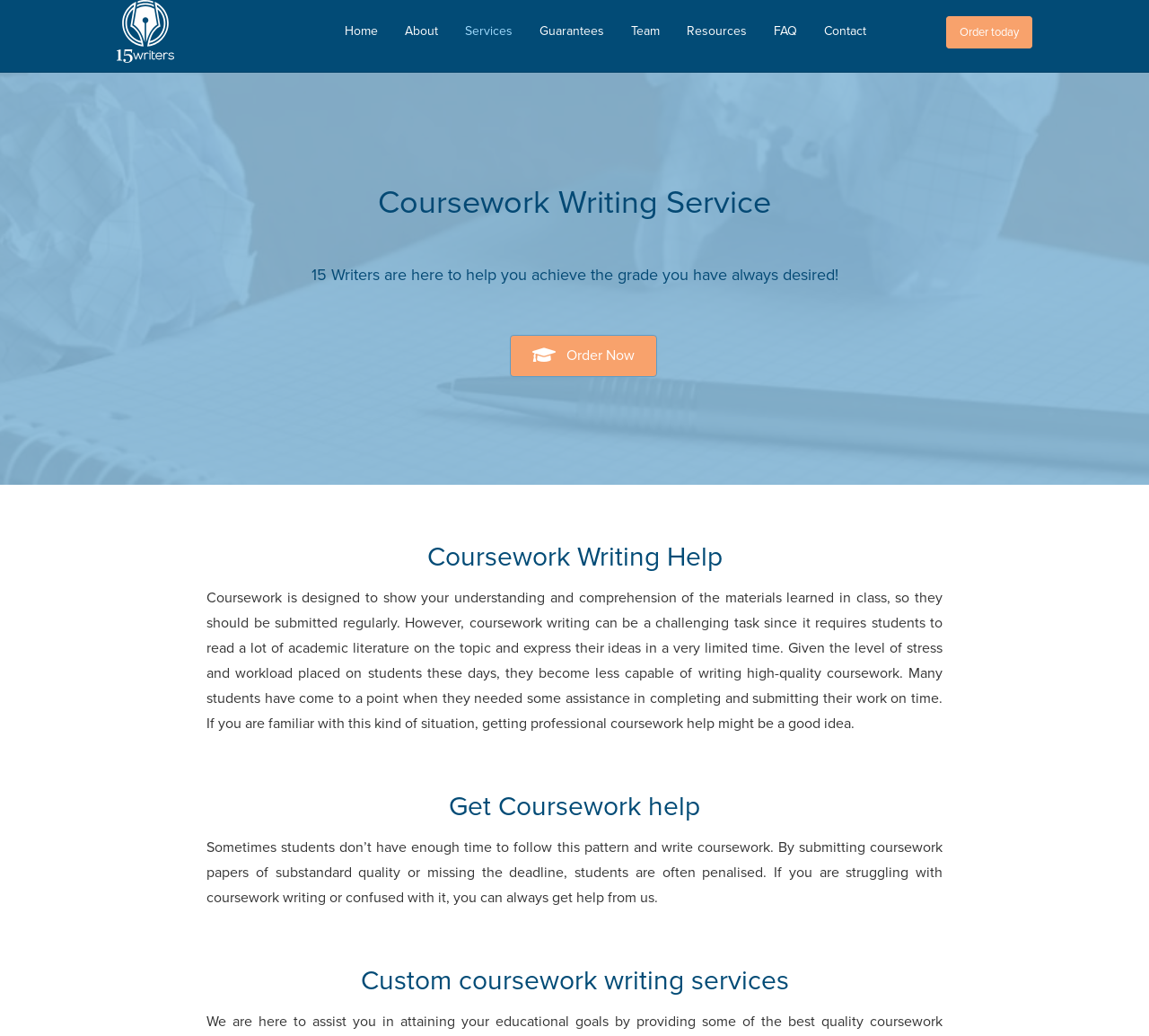Give a one-word or phrase response to the following question: How many paragraphs of text are below the second heading?

3